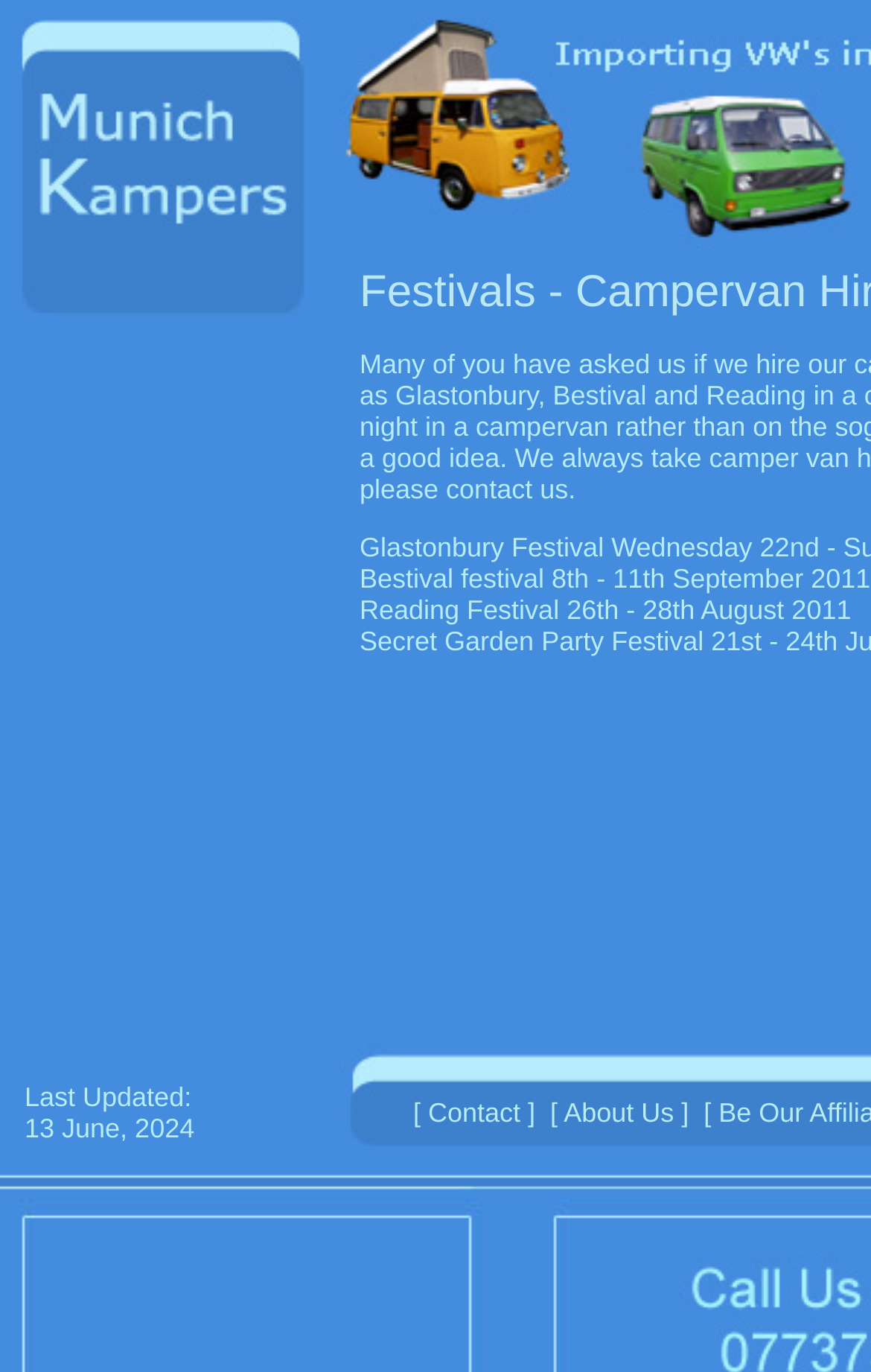Give the bounding box coordinates for the element described by: "About Us".

[0.647, 0.8, 0.774, 0.822]